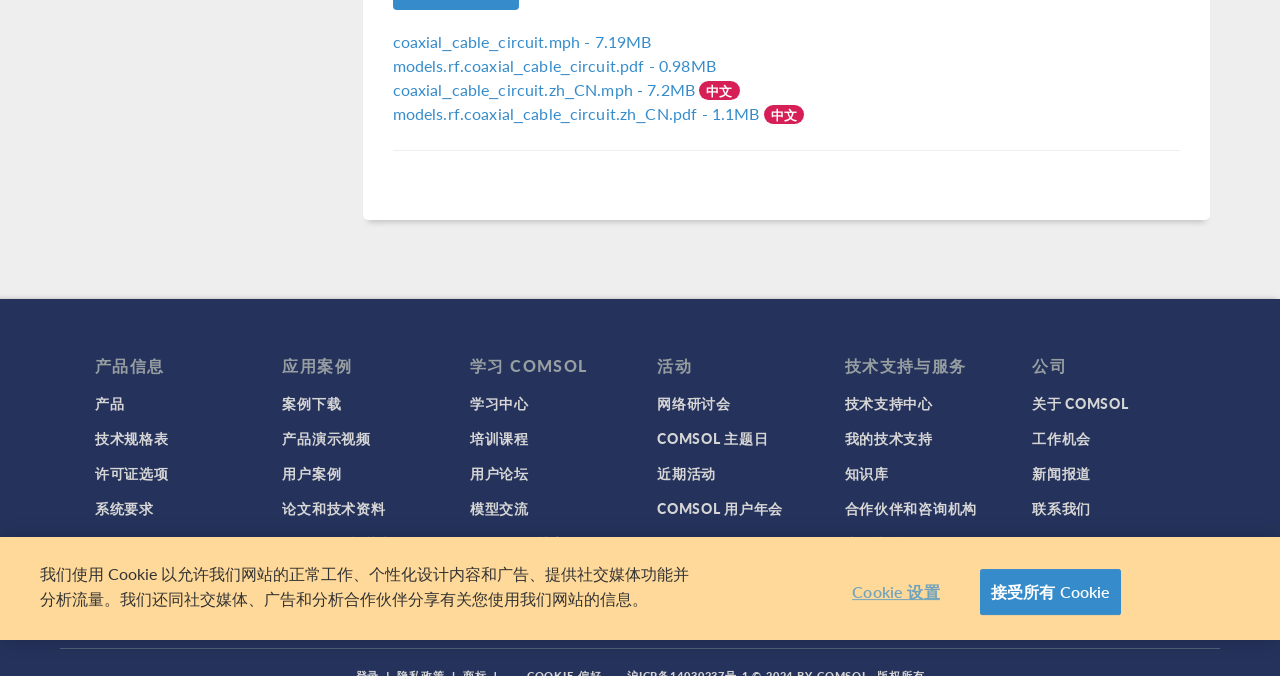Determine the bounding box coordinates of the UI element that matches the following description: "Interview as a Service". The coordinates should be four float numbers between 0 and 1 in the format [left, top, right, bottom].

None